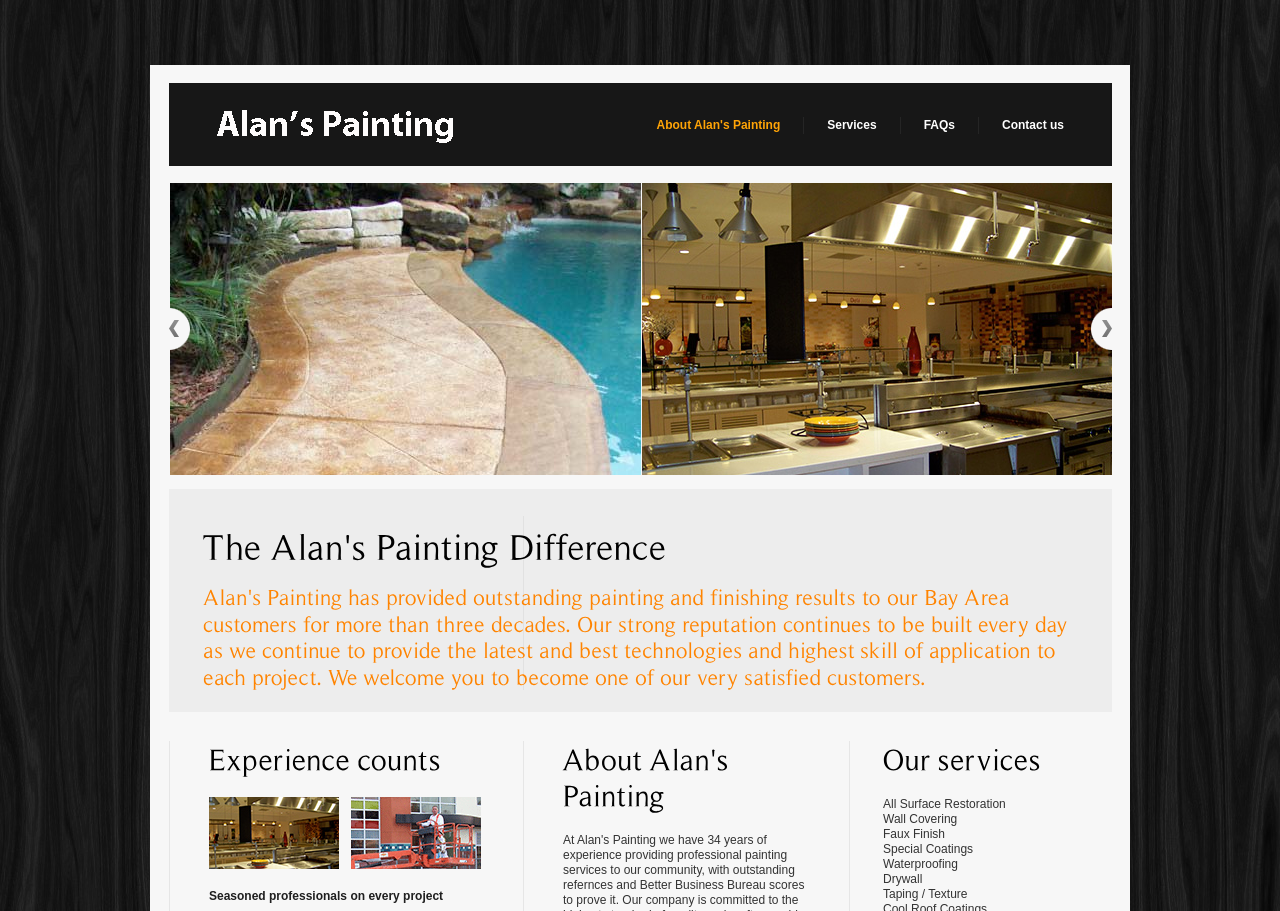Determine the bounding box for the UI element that matches this description: "Commercial and Maintenance Painting".

[0.145, 0.101, 0.38, 0.176]